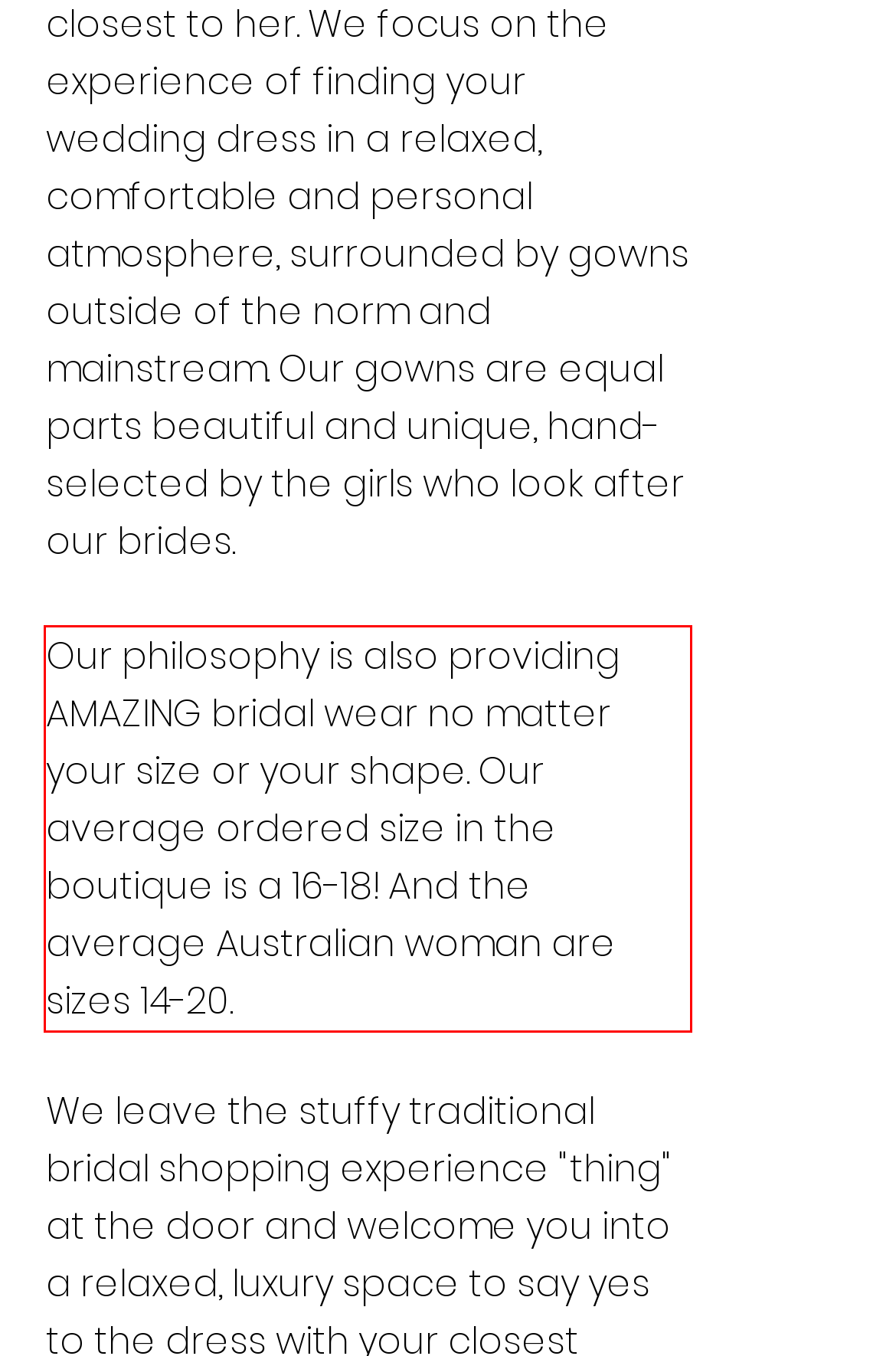From the provided screenshot, extract the text content that is enclosed within the red bounding box.

Our philosophy is also providing AMAZING bridal wear no matter your size or your shape. Our average ordered size in the boutique is a 16-18! And the average Australian woman are sizes 14-20.